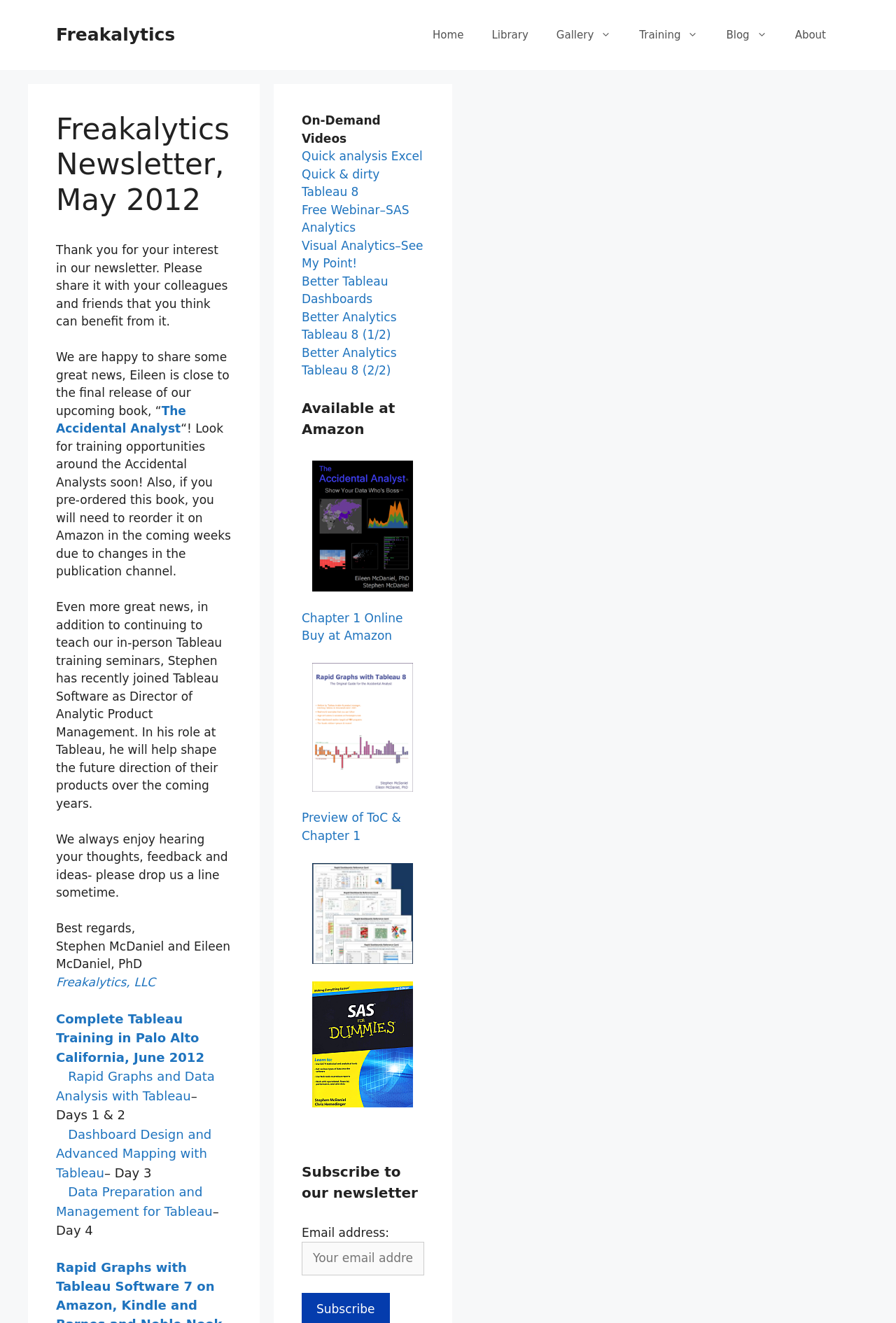Identify the bounding box coordinates of the element that should be clicked to fulfill this task: "Click on the 'Home' link". The coordinates should be provided as four float numbers between 0 and 1, i.e., [left, top, right, bottom].

[0.467, 0.011, 0.533, 0.042]